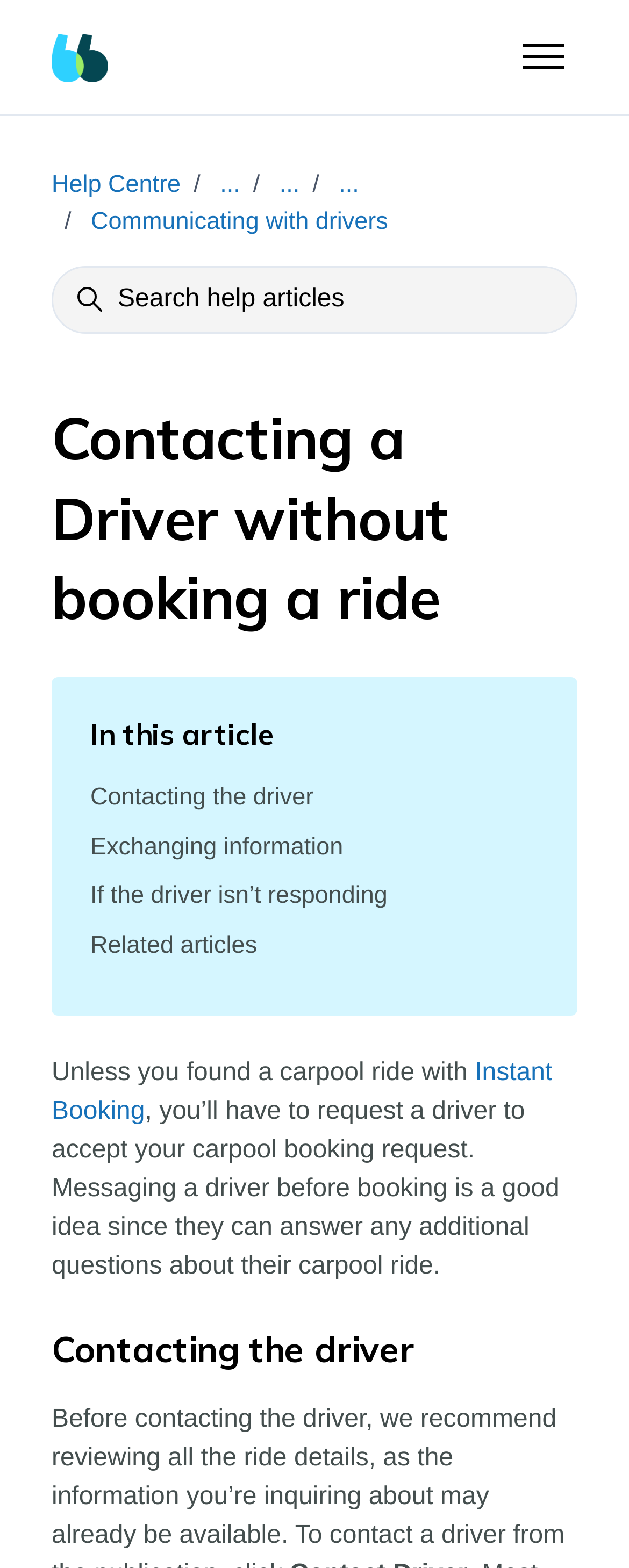What is the alternative to requesting a driver to accept a carpool booking request?
Using the screenshot, give a one-word or short phrase answer.

Instant Booking